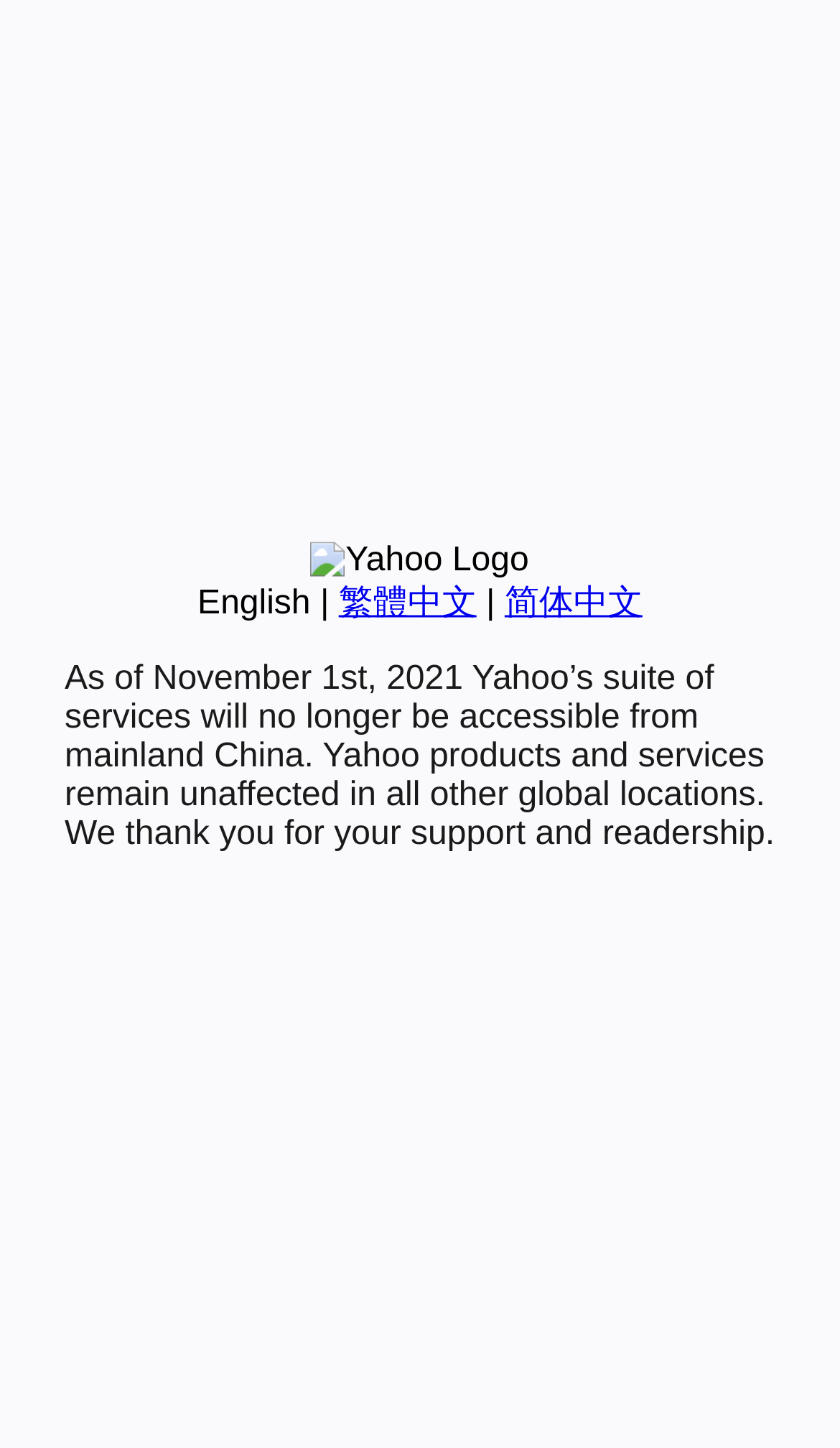Determine the bounding box coordinates for the UI element described. Format the coordinates as (top-left x, top-left y, bottom-right x, bottom-right y) and ensure all values are between 0 and 1. Element description: How You Can Help

None